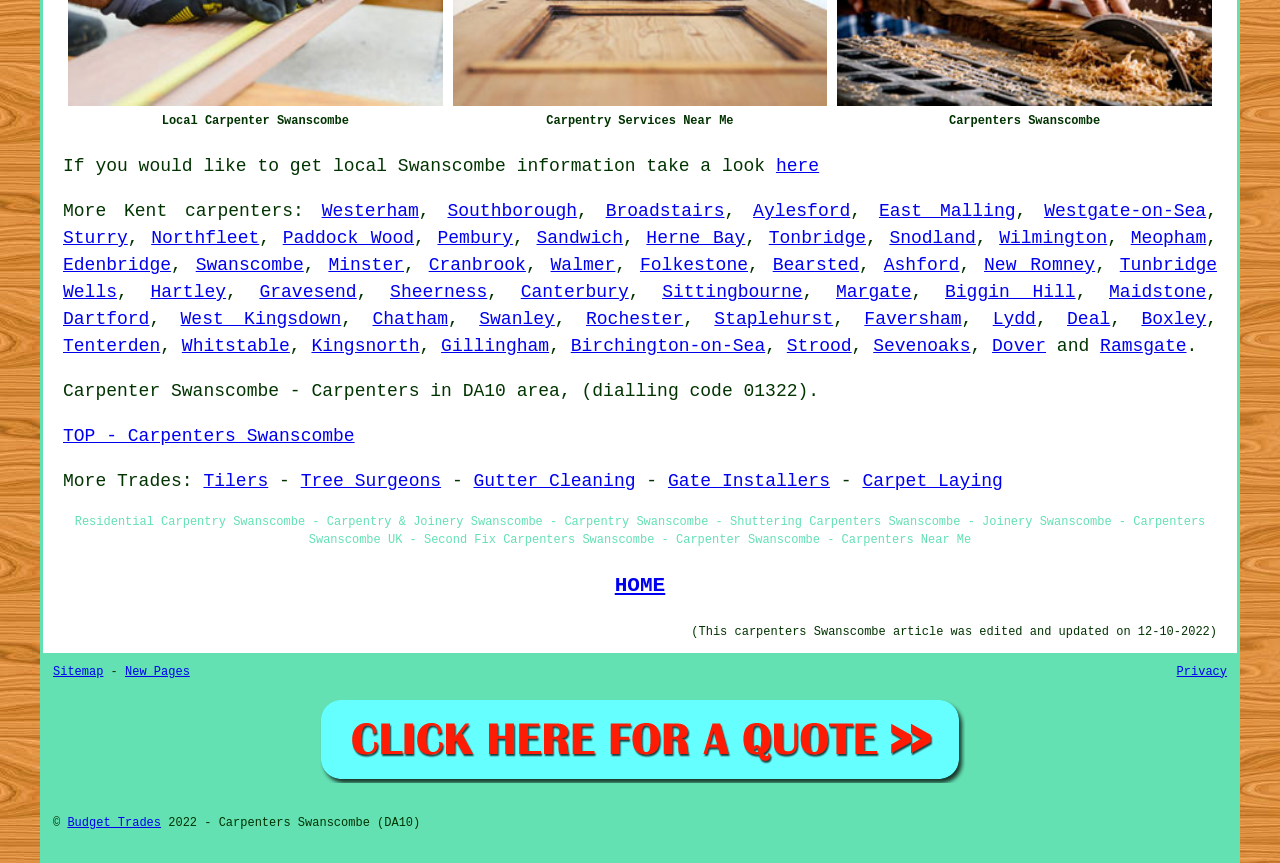Can you pinpoint the bounding box coordinates for the clickable element required for this instruction: "Check out 'Westerham' carpentry services"? The coordinates should be four float numbers between 0 and 1, i.e., [left, top, right, bottom].

[0.251, 0.233, 0.327, 0.256]